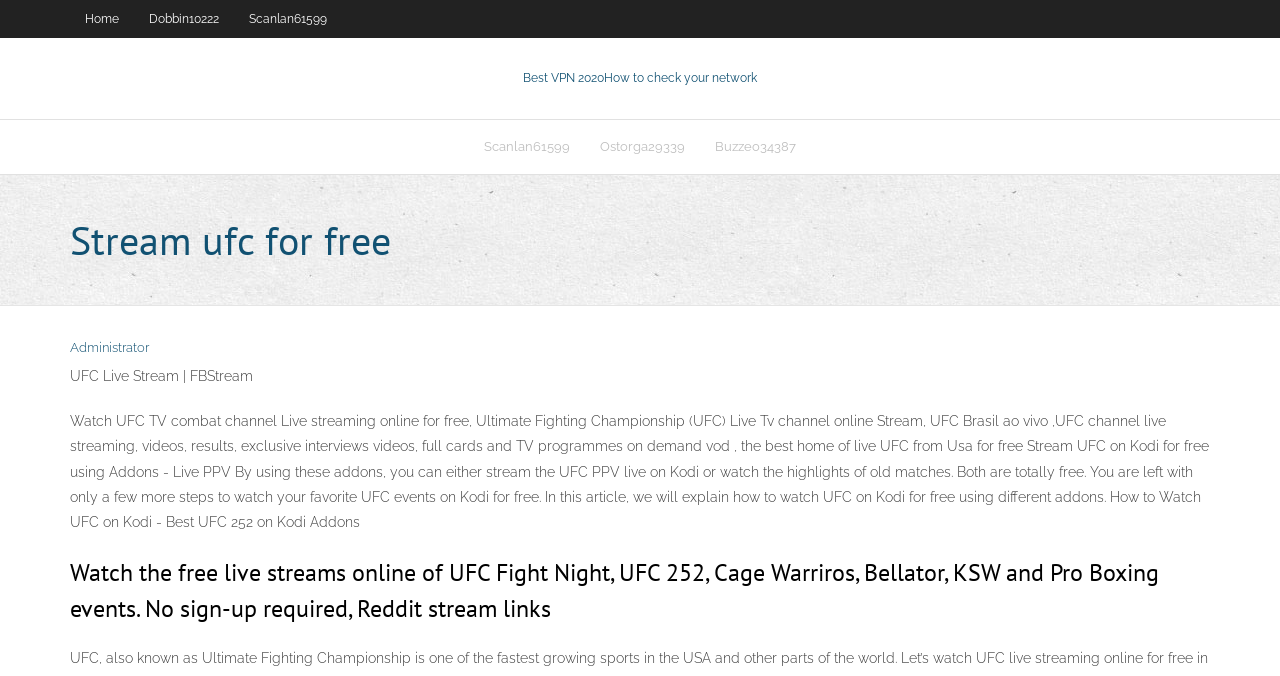Please provide the bounding box coordinate of the region that matches the element description: Ostorga29339. Coordinates should be in the format (top-left x, top-left y, bottom-right x, bottom-right y) and all values should be between 0 and 1.

[0.457, 0.178, 0.547, 0.257]